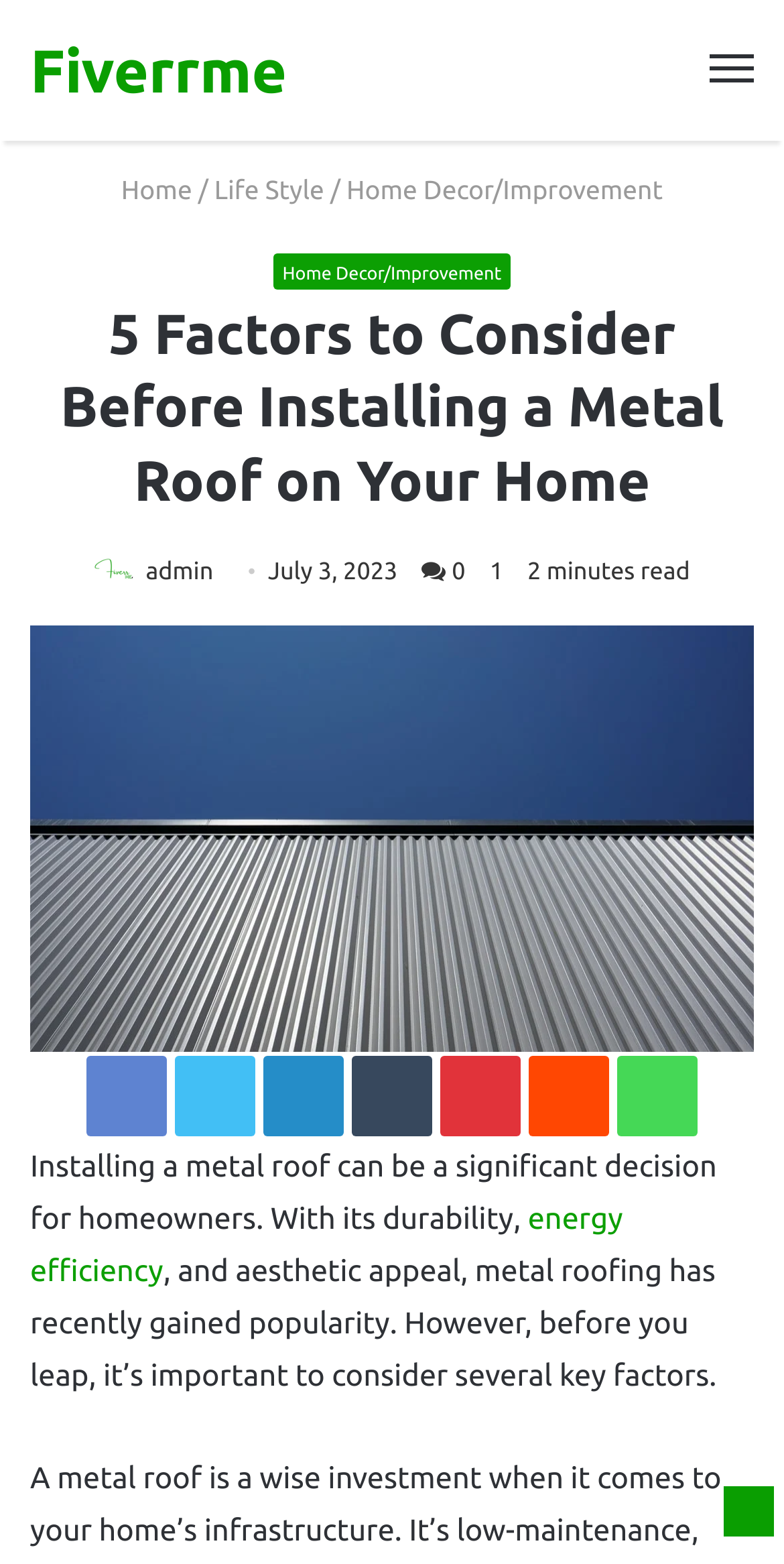Generate a comprehensive description of the webpage.

This webpage is about considering factors before installing a metal roof on a home. At the top, there is a menu link on the right side, and several links to different sections, including "Home", "Life Style", and "Home Decor/Improvement", which are aligned horizontally. Below these links, there is a heading that reads "5 Factors to Consider Before Installing a Metal Roof on Your Home".

On the left side, there is a profile section with a photo of the admin, a link to the admin's profile, and the date "July 3, 2023". Next to the profile section, there is a reading time indicator that says "2 minutes read".

Below the heading, there is a large figure that takes up most of the width of the page, which is an image related to installing a metal roof. Above the image, there are social media links to Facebook, Twitter, LinkedIn, Tumblr, Pinterest, Reddit, and WhatsApp.

The main content of the webpage starts below the image, with a paragraph of text that discusses the benefits of metal roofing, including durability, energy efficiency, and aesthetic appeal. The text also mentions the importance of considering key factors before installing a metal roof. There is a link to "energy efficiency" within the text.

At the very bottom of the page, there is a "Back to top button" link on the right side.